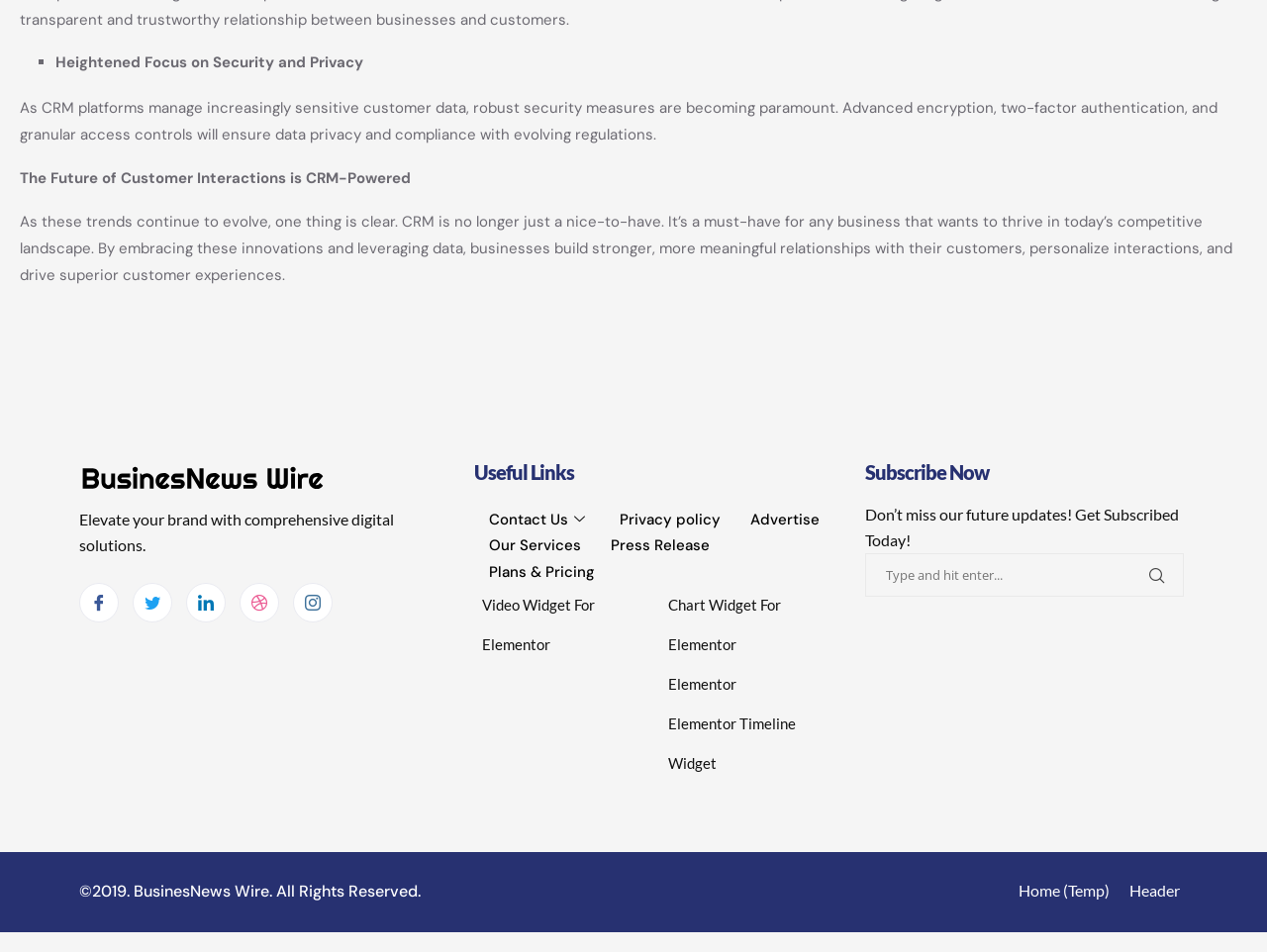What is the purpose of the 'Subscribe Now' section?
Utilize the image to construct a detailed and well-explained answer.

The 'Subscribe Now' section is likely used to allow users to receive future updates from the website, as indicated by the text 'Don’t miss our future updates! Get Subscribed Today!'.